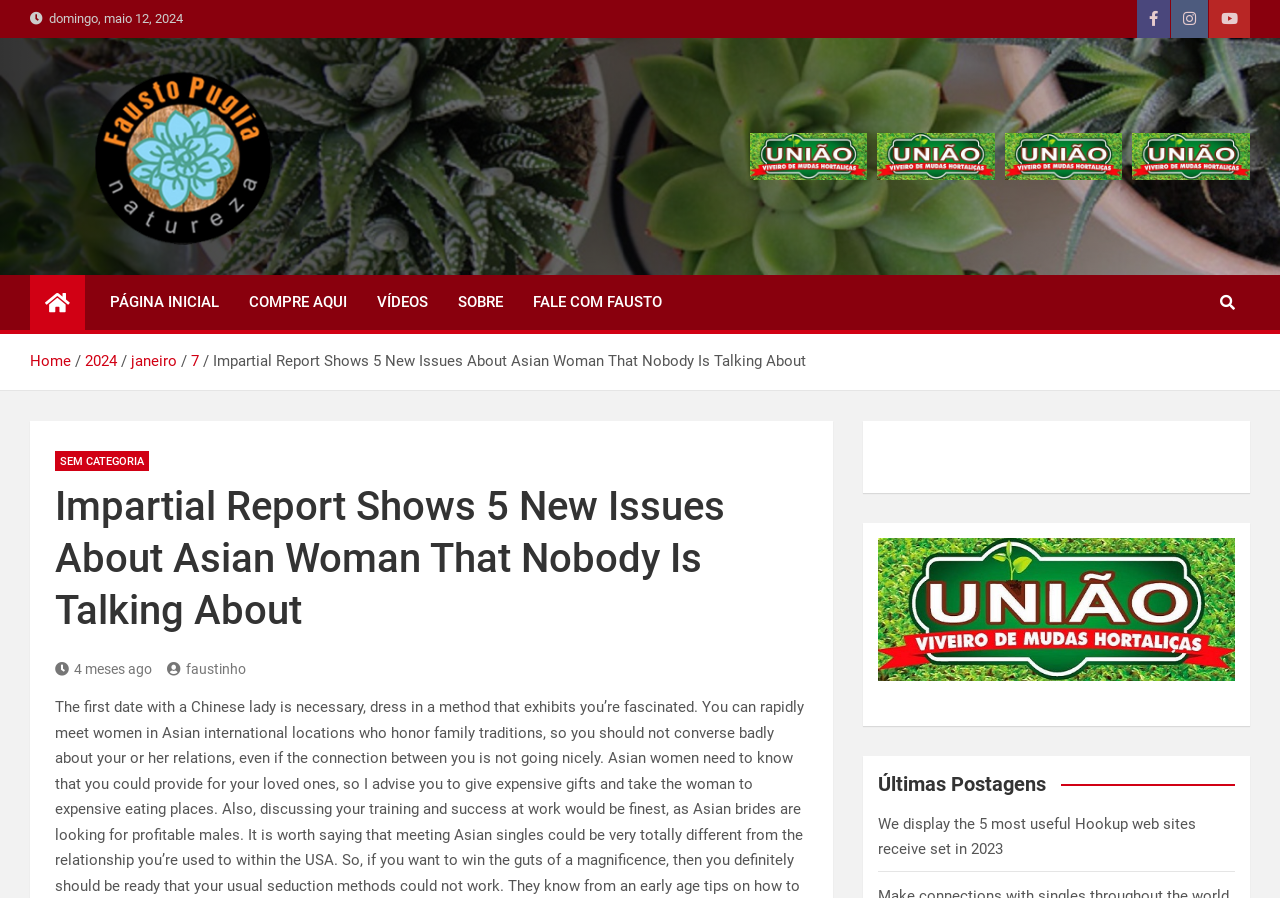What is the date of the latest post?
Using the information presented in the image, please offer a detailed response to the question.

I found the date of the latest post by looking at the top of the webpage, where it says 'domingo, maio 12, 2024'.